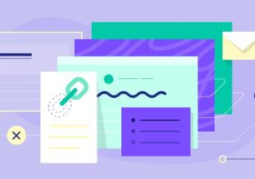Provide a brief response to the question using a single word or phrase: 
What do the abstract shapes surrounding the link resemble?

Webpages or documents